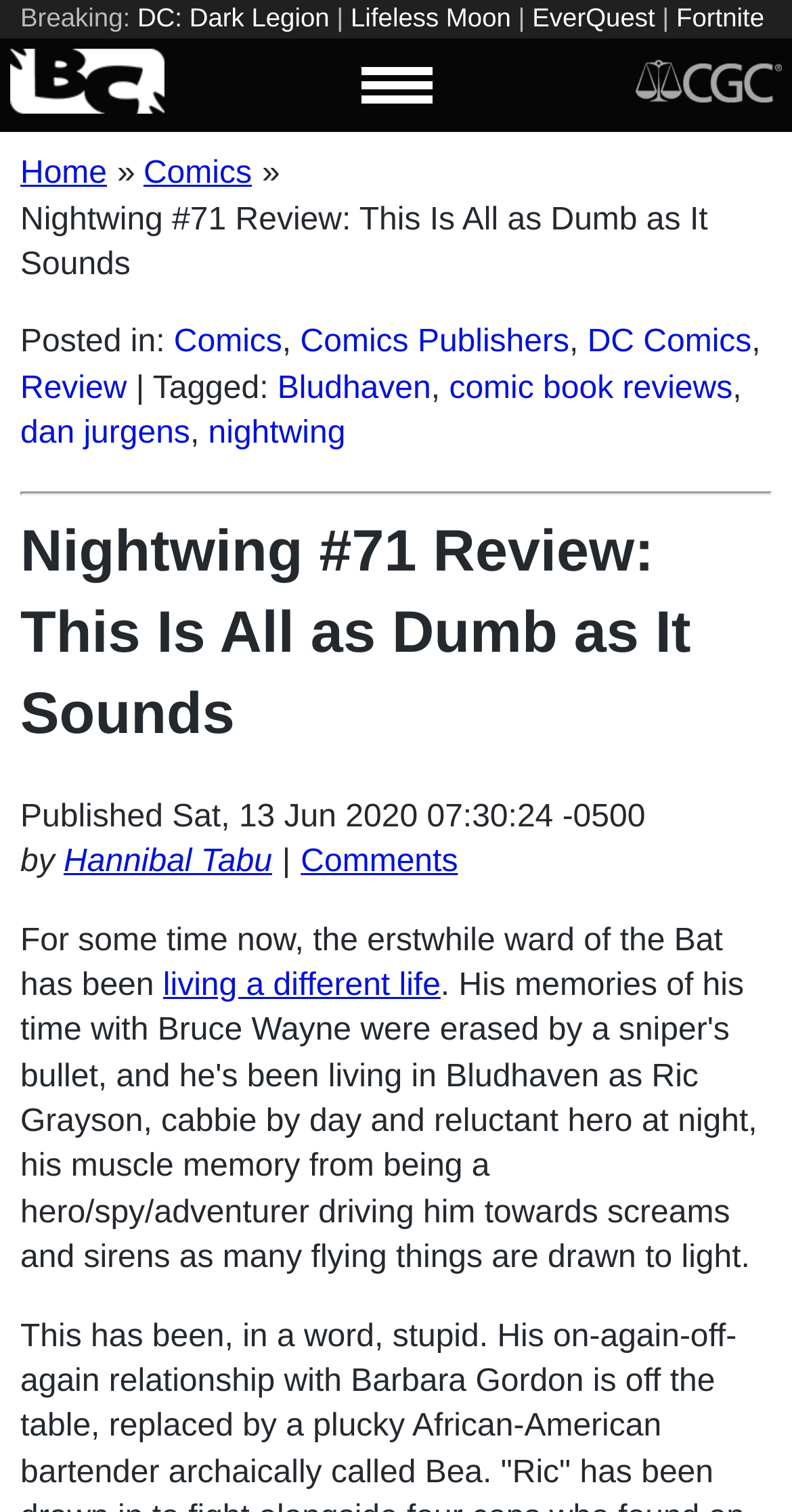What is the date of the review?
We need a detailed and exhaustive answer to the question. Please elaborate.

The question asks for the date of the review. By looking at the webpage, we can find the section 'Published Sat, 13 Jun 2020 07:30:24 -0500' which indicates that the date of the review is Sat, 13 Jun 2020.